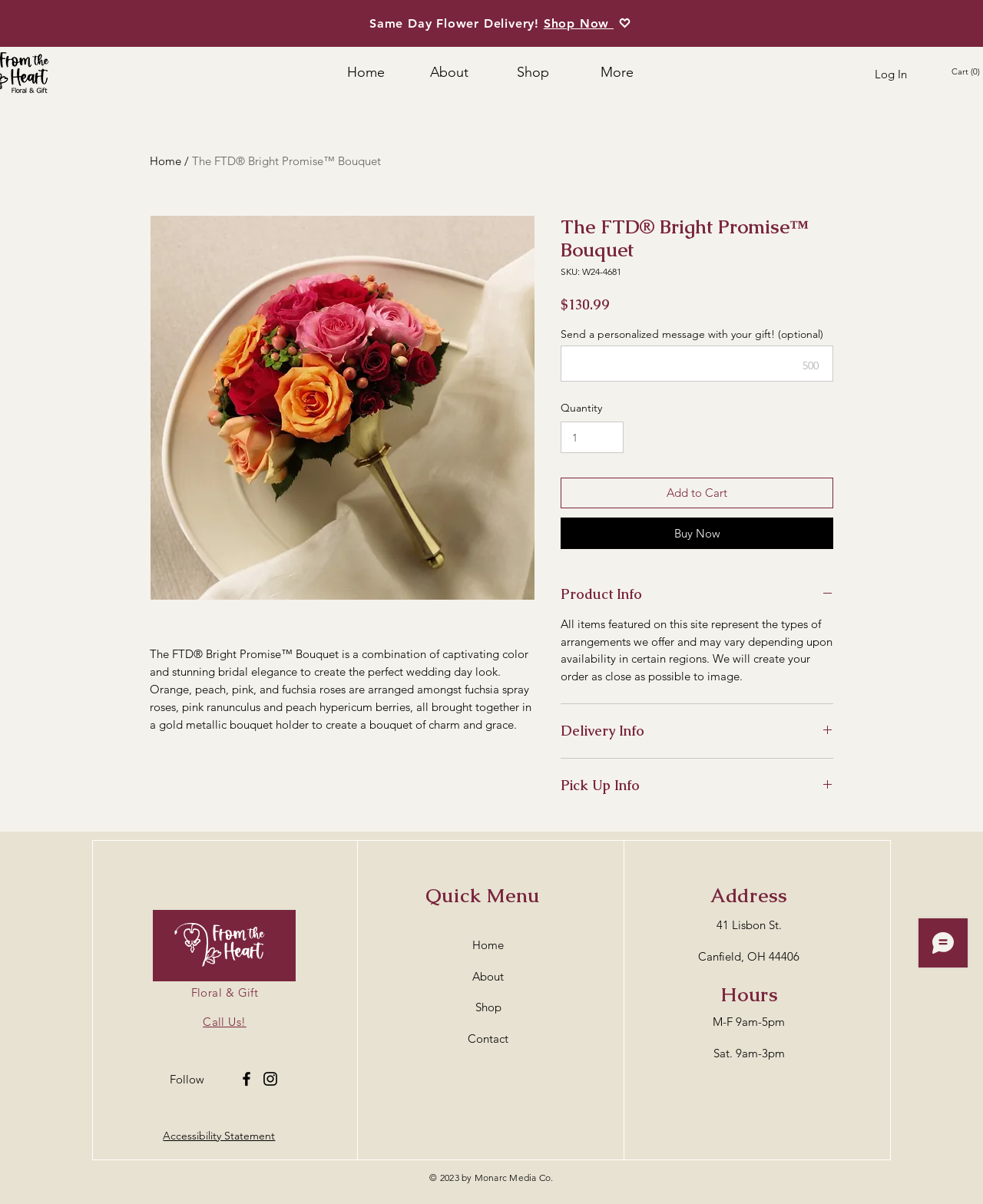What is the price of the bouquet?
Refer to the screenshot and deliver a thorough answer to the question presented.

I found the answer by looking at the product information section, where the price is listed. The static text '$130.99' is next to the label 'Price', which confirms the price of the bouquet.